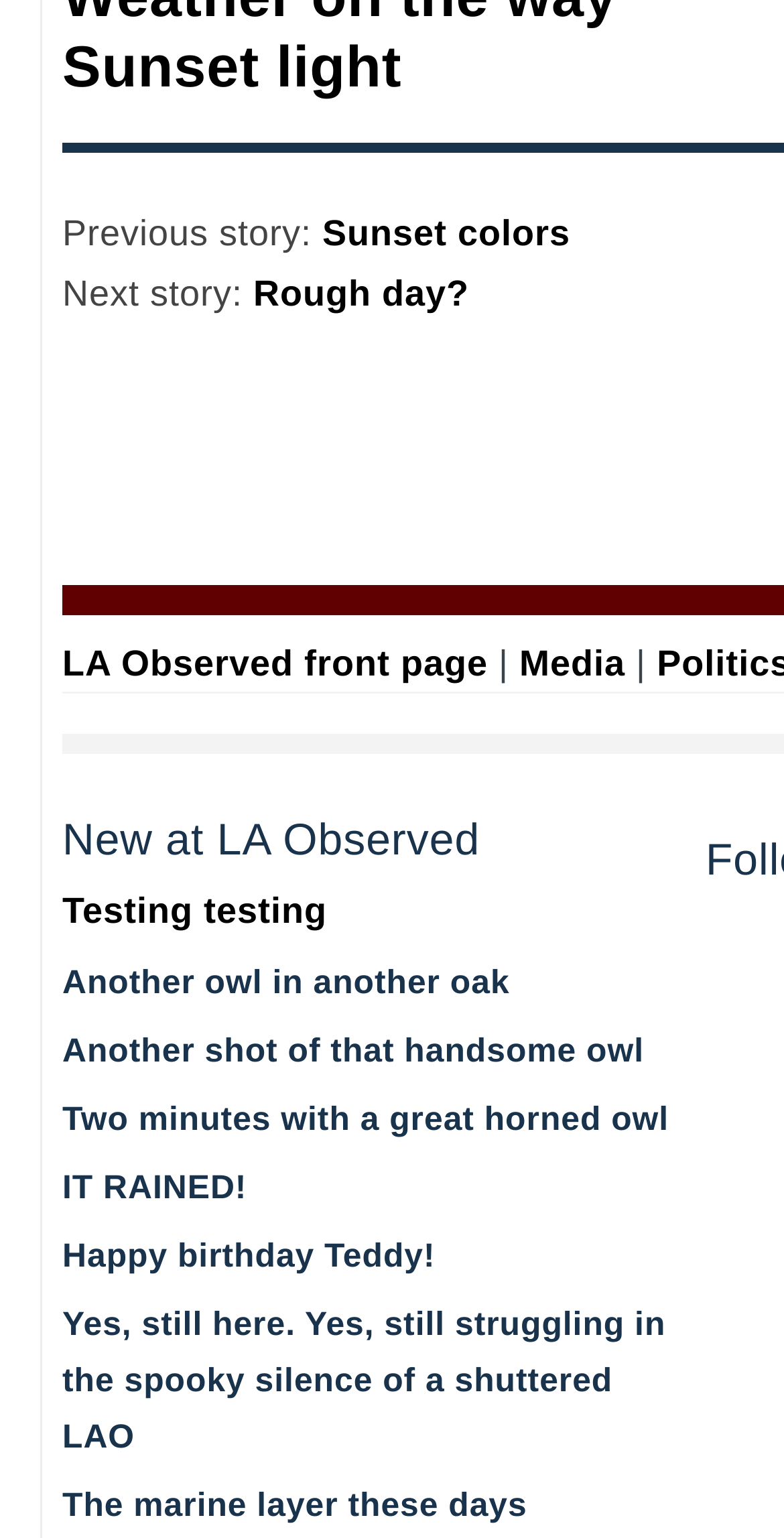Find the bounding box coordinates corresponding to the UI element with the description: "Another owl in another oak". The coordinates should be formatted as [left, top, right, bottom], with values as floats between 0 and 1.

[0.079, 0.626, 0.65, 0.651]